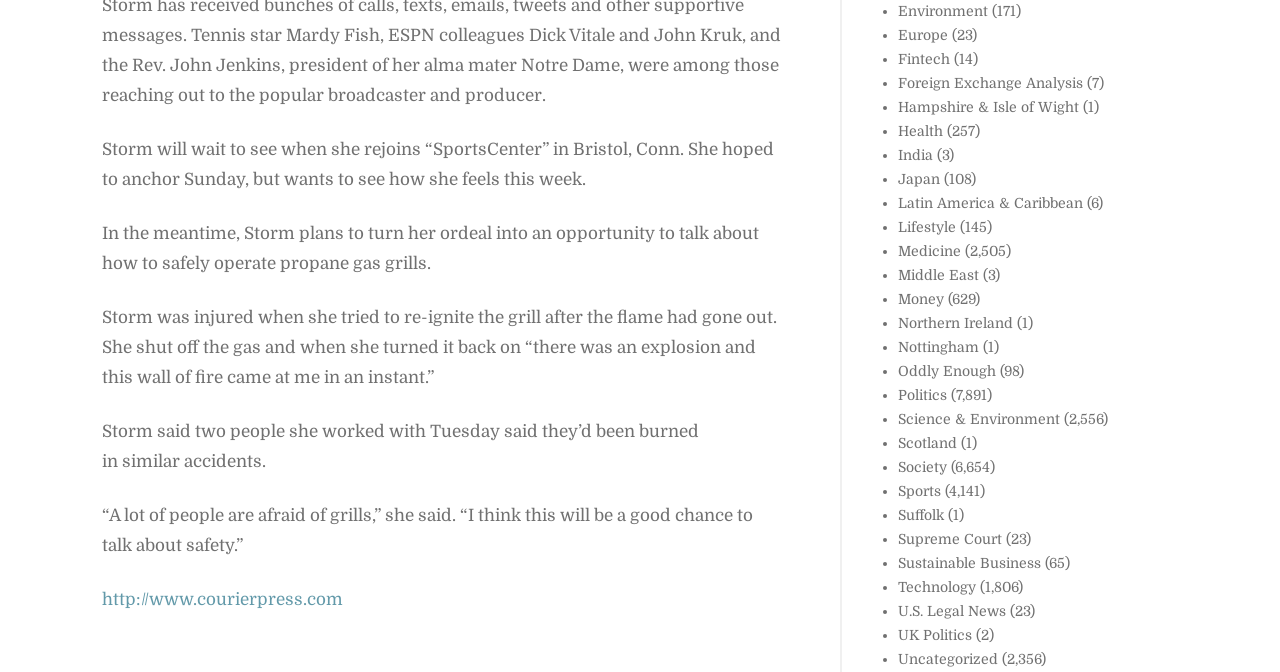What is the topic of the article?
Please provide an in-depth and detailed response to the question.

Although the article doesn't explicitly state its topic, based on the content, it appears to be discussing grill safety, as Storm shares her experience of being injured while trying to re-ignite a grill and mentions the importance of talking about safety.